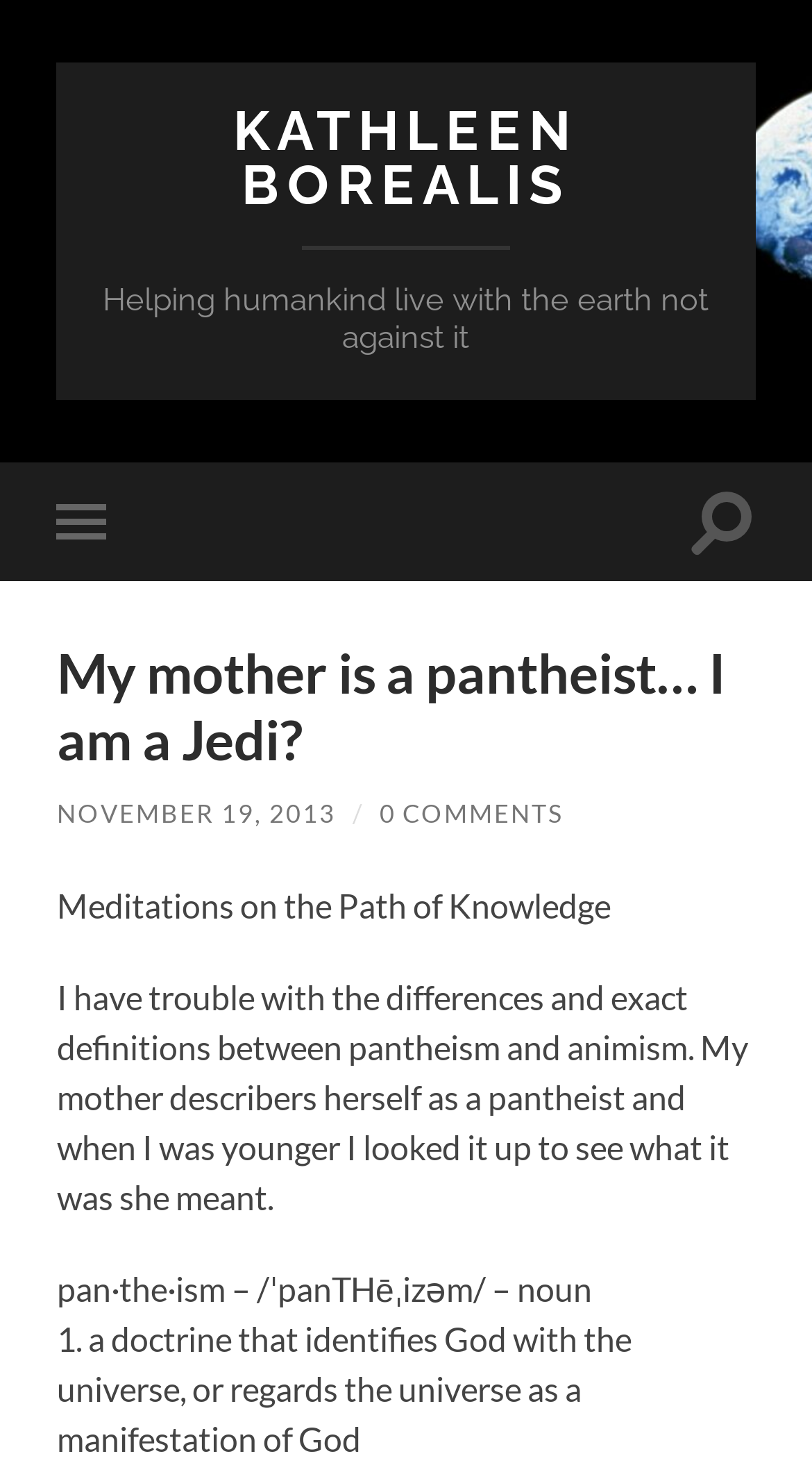What is the author's name?
Using the visual information, respond with a single word or phrase.

Kathleen Borealis